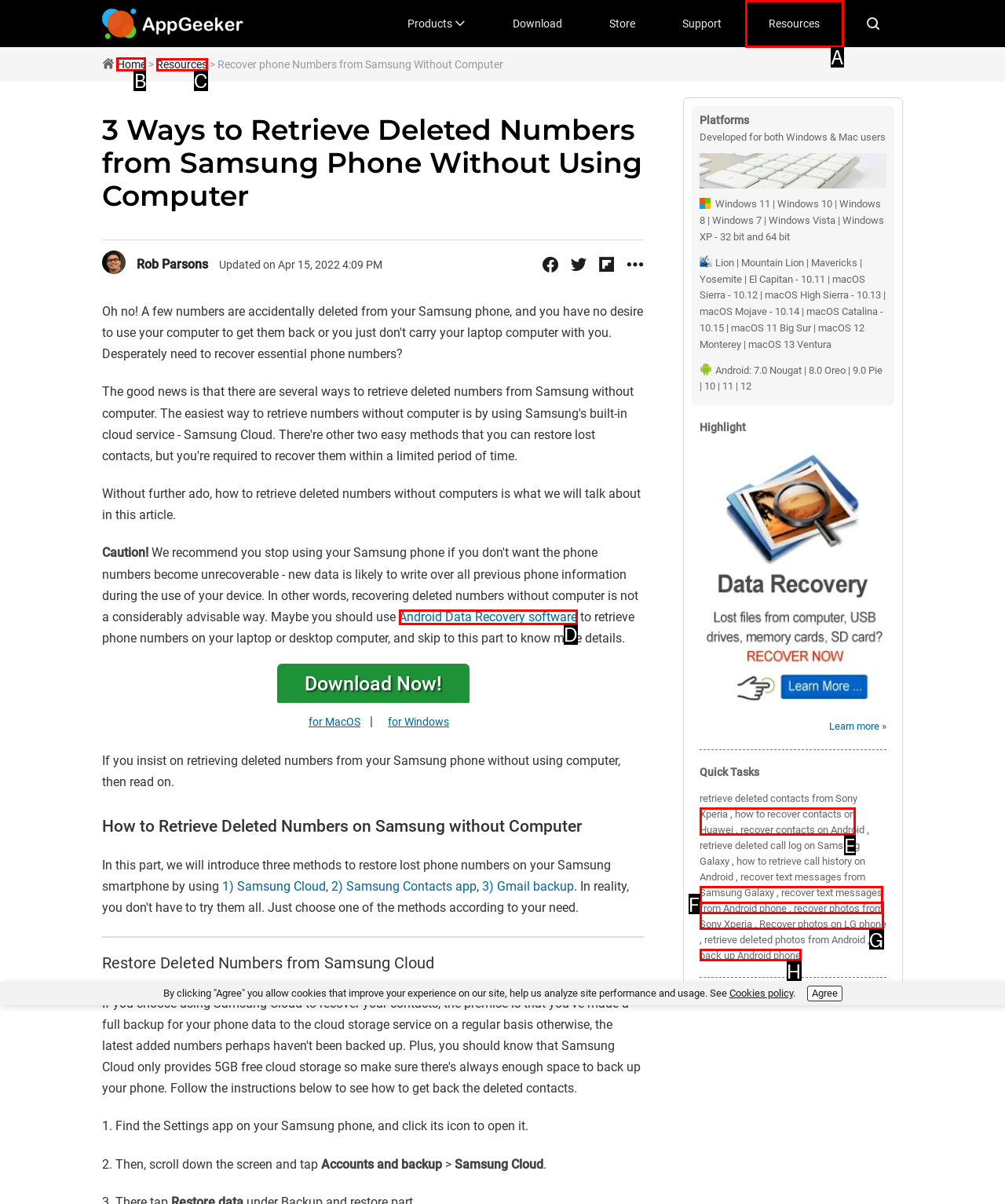Determine which HTML element I should select to execute the task: Click on 'Home'
Reply with the corresponding option's letter from the given choices directly.

B